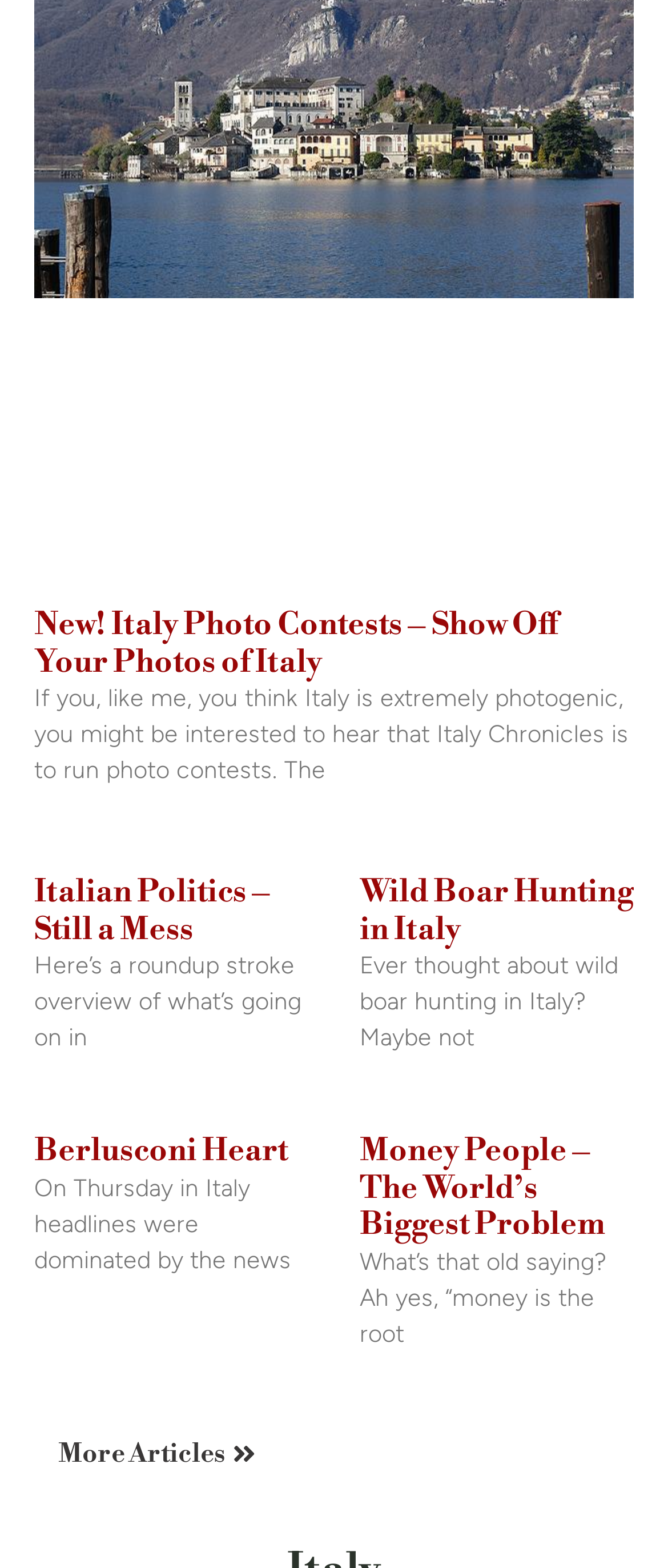What is the topic of the third article?
Look at the image and provide a short answer using one word or a phrase.

Berlusconi Heart